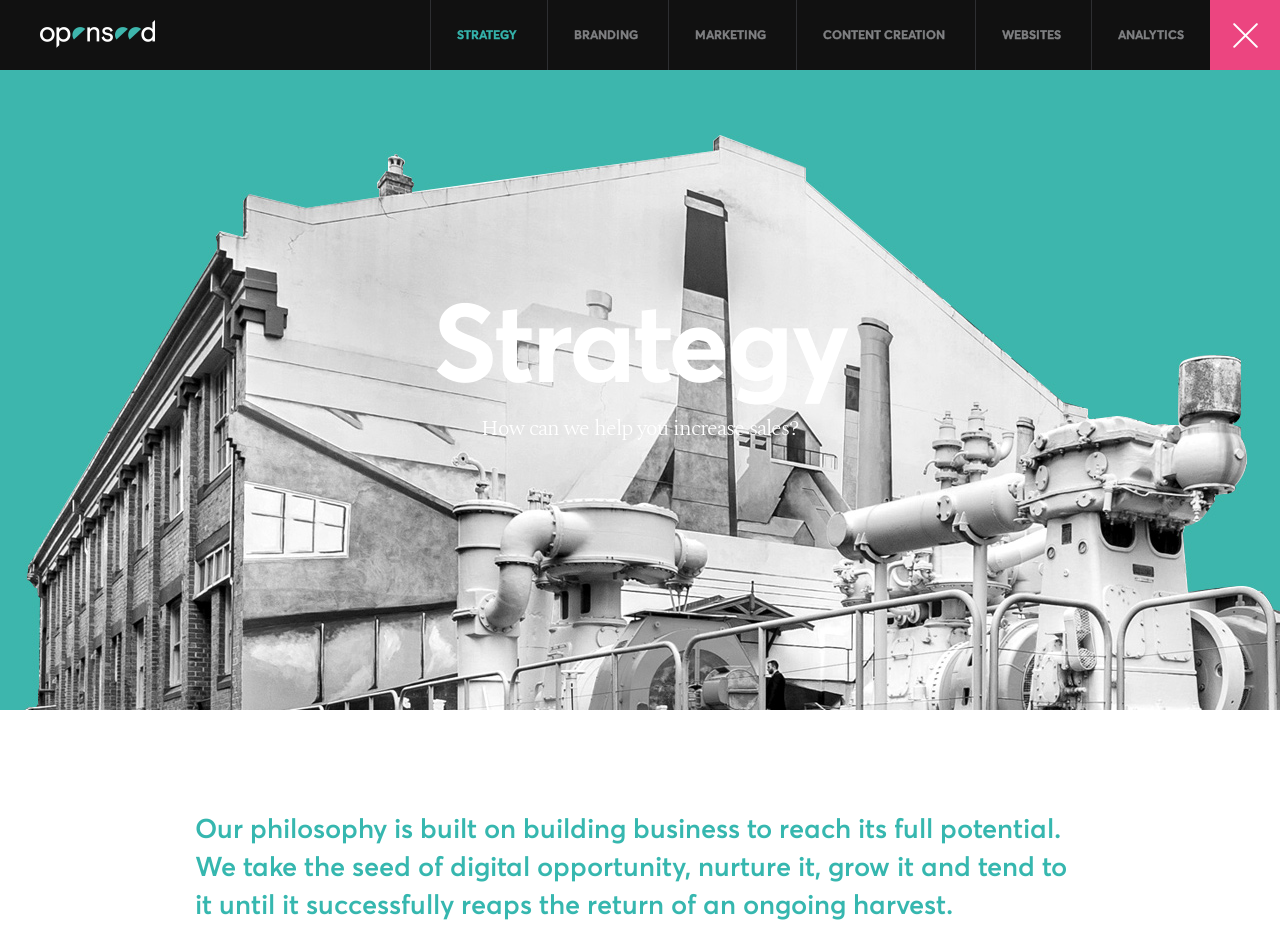Elaborate on the webpage's design and content in a detailed caption.

The webpage appears to be a marketing agency's website, with a focus on strategy, branding, and website design. At the top left corner, there is a logo with the text "OpenSeed" accompanied by an image. This logo is repeated three times, possibly indicating a navigation menu or a branding element.

In the top navigation bar, there are several links, including "CONTACT US", "ABOUT US", "OUR WORK", "SERVICES", "MARKETING PACKAGES", and "BLOG", which are evenly spaced and aligned horizontally.

Below the navigation bar, there is a prominent heading that reads "Strategy", which spans almost the entire width of the page. Underneath this heading, there is a question "How can we help you increase sales?" in a smaller font size.

On the same level as the question, there is a search bar that takes up about half of the page's width, allowing users to search for specific content.

Further down the page, there is a paragraph of text that outlines the agency's philosophy, emphasizing their goal of helping businesses reach their full potential through digital opportunities.

Additionally, there are several links on the page that seem to be related to the agency's services, including "STRATEGY", "BRANDING", "MARKETING", "CONTENT CREATION", "WEBSITES", and "ANALYTICS", which are aligned horizontally and spaced evenly apart.